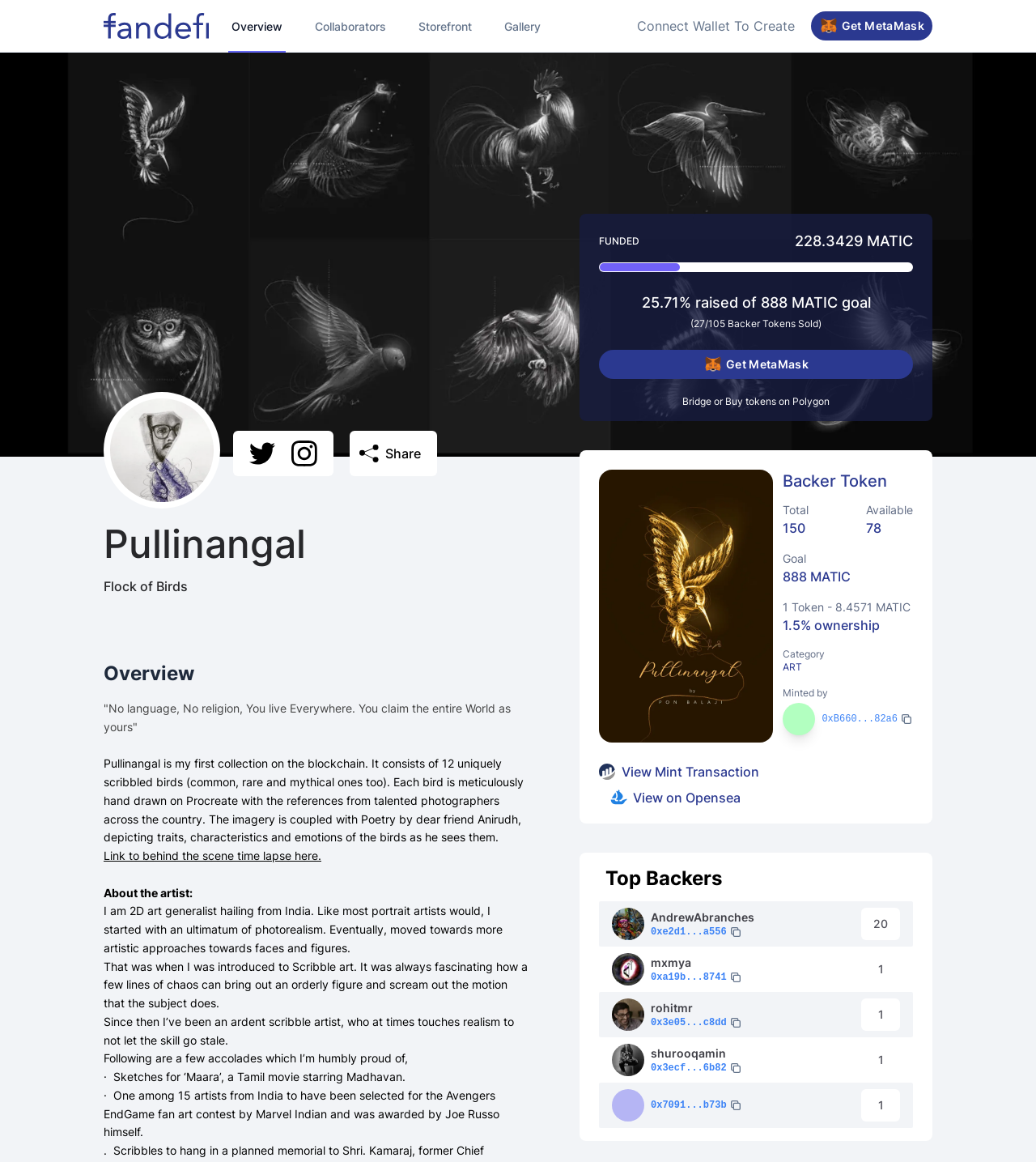Respond to the question below with a single word or phrase: What is the category of the collection?

ART